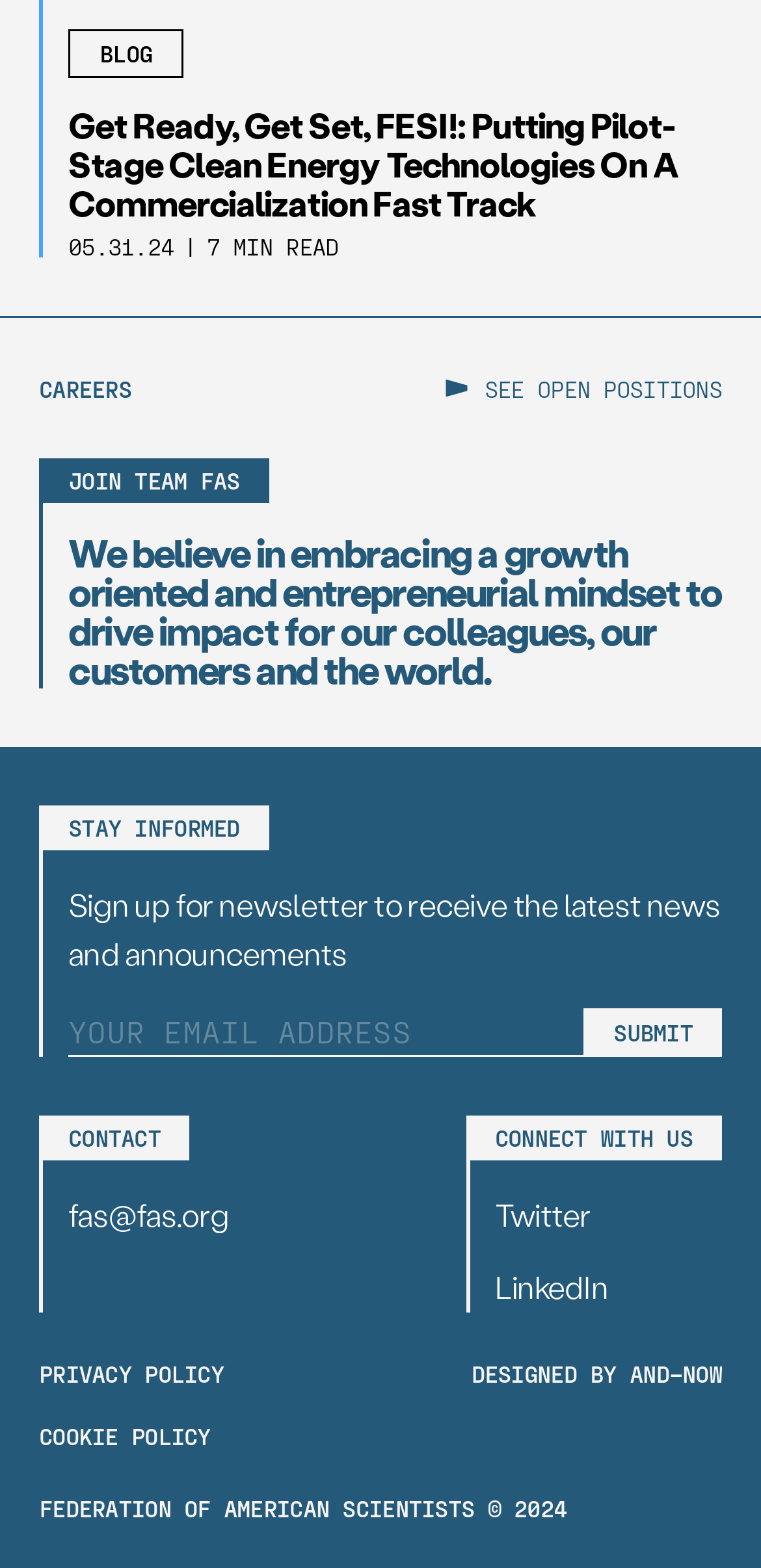Highlight the bounding box coordinates of the element you need to click to perform the following instruction: "Click SEE OPEN POSITIONS."

[0.585, 0.24, 0.949, 0.255]